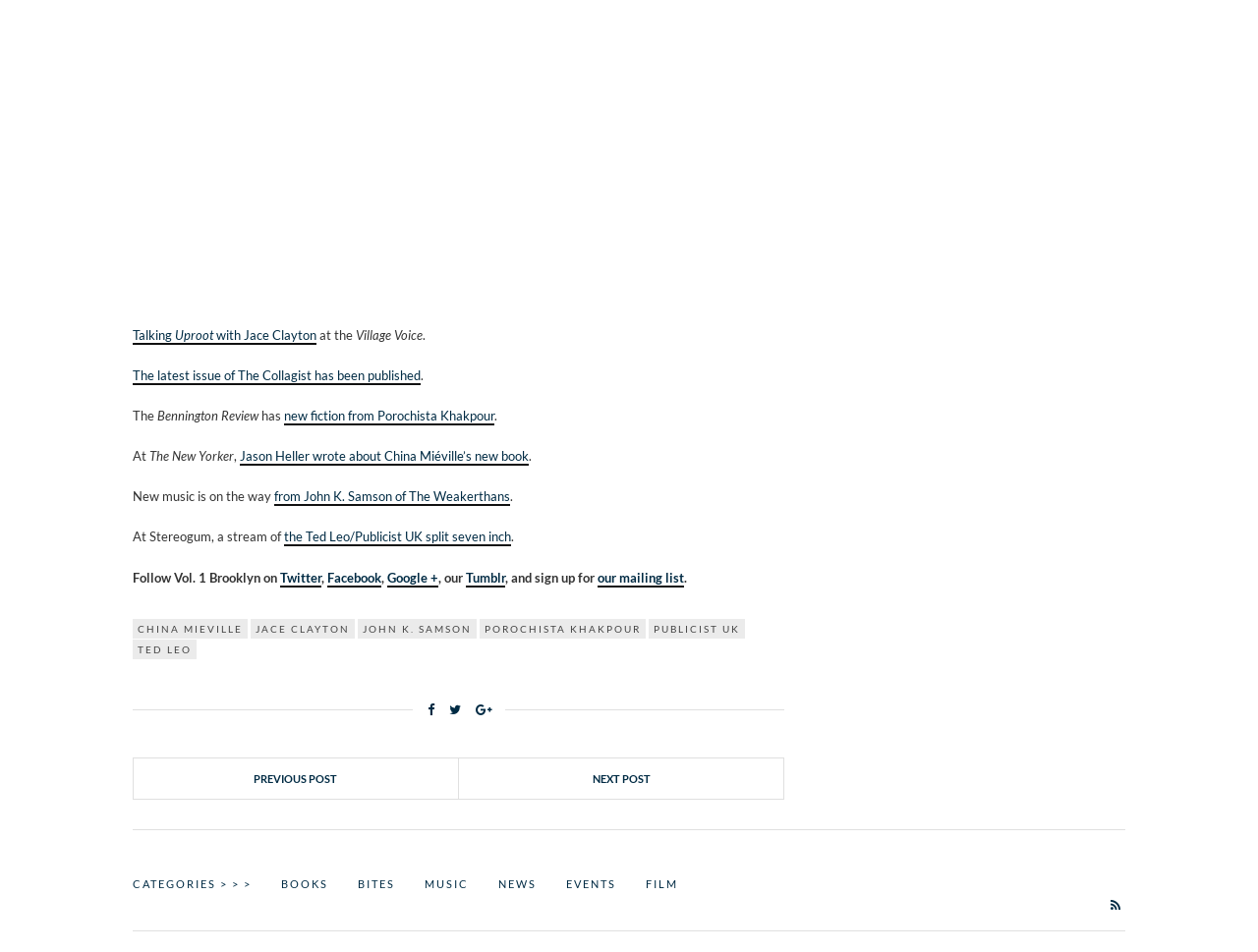Identify and provide the bounding box for the element described by: "Bites".

[0.284, 0.92, 0.314, 0.938]